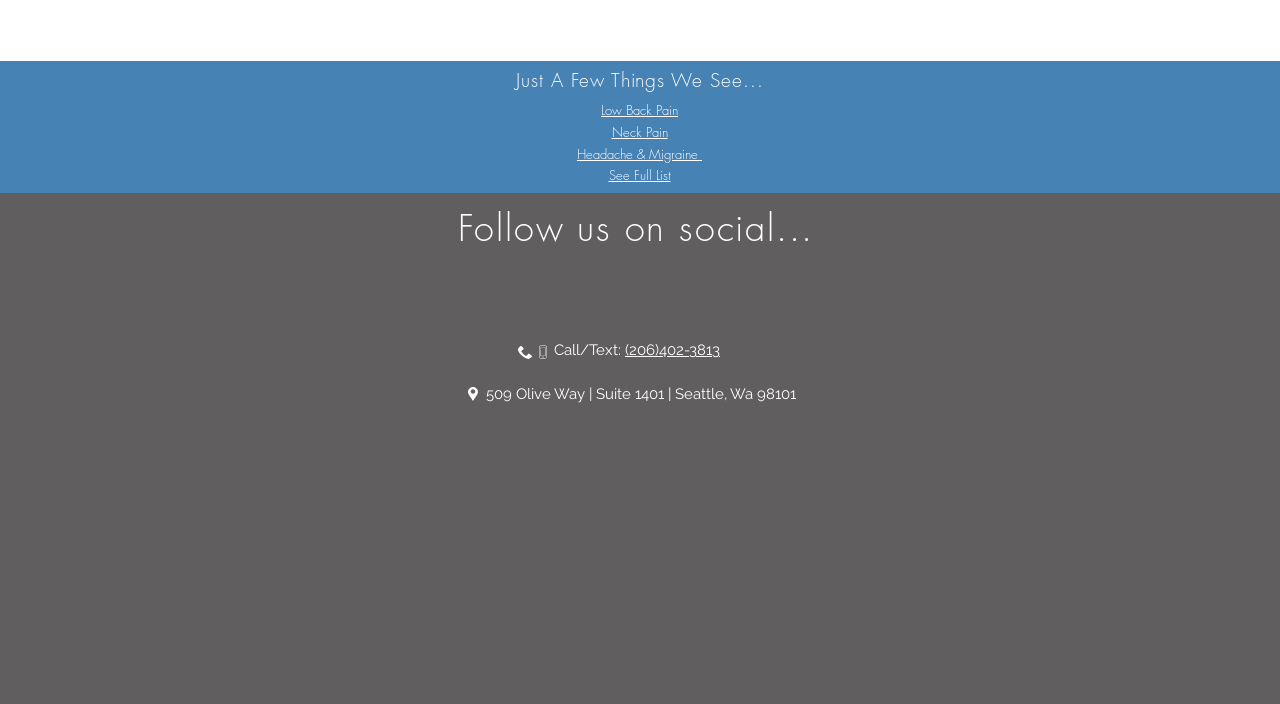Please provide the bounding box coordinates for the element that needs to be clicked to perform the following instruction: "Visit YouTube channel". The coordinates should be given as four float numbers between 0 and 1, i.e., [left, top, right, bottom].

[0.512, 0.368, 0.542, 0.424]